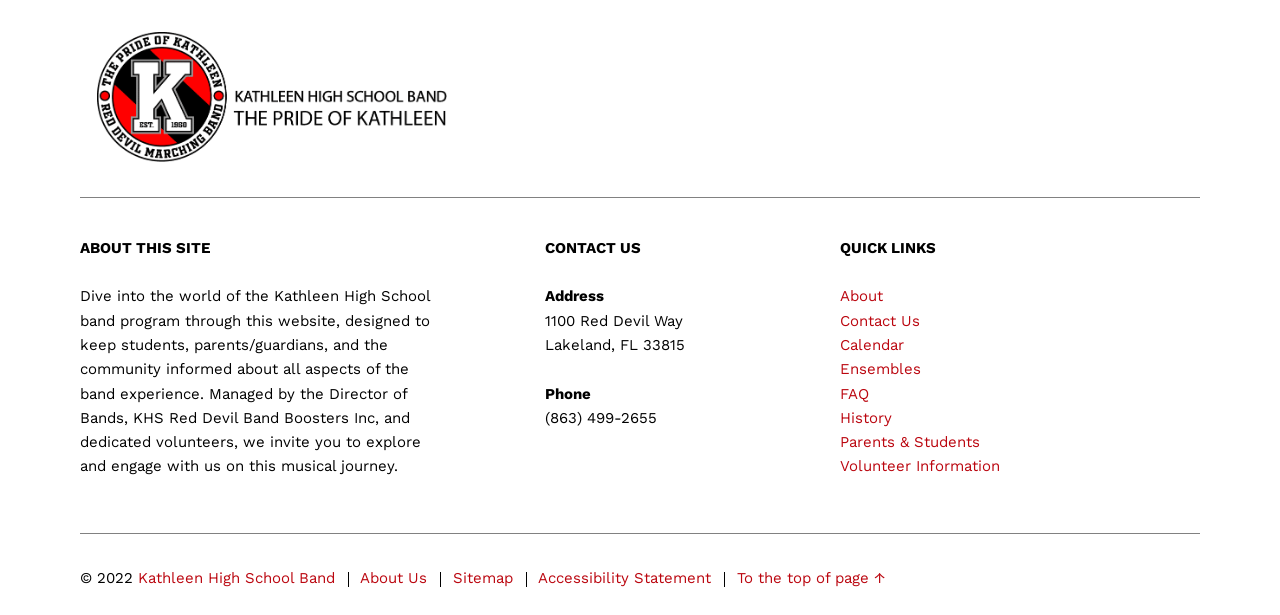Please find the bounding box coordinates of the element that you should click to achieve the following instruction: "Go to quick links". The coordinates should be presented as four float numbers between 0 and 1: [left, top, right, bottom].

[0.656, 0.389, 0.731, 0.418]